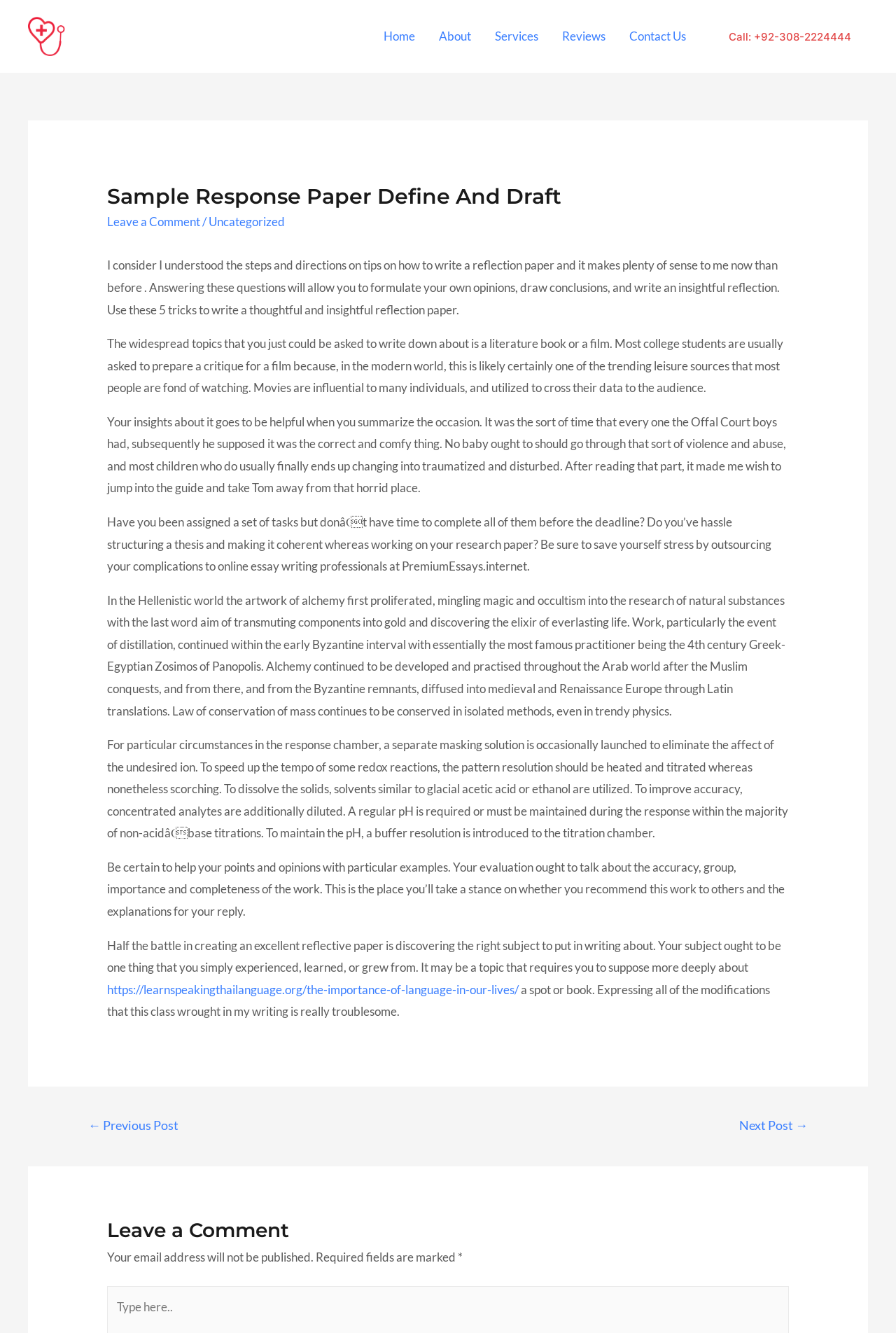Give a one-word or phrase response to the following question: How many navigation links are there?

6